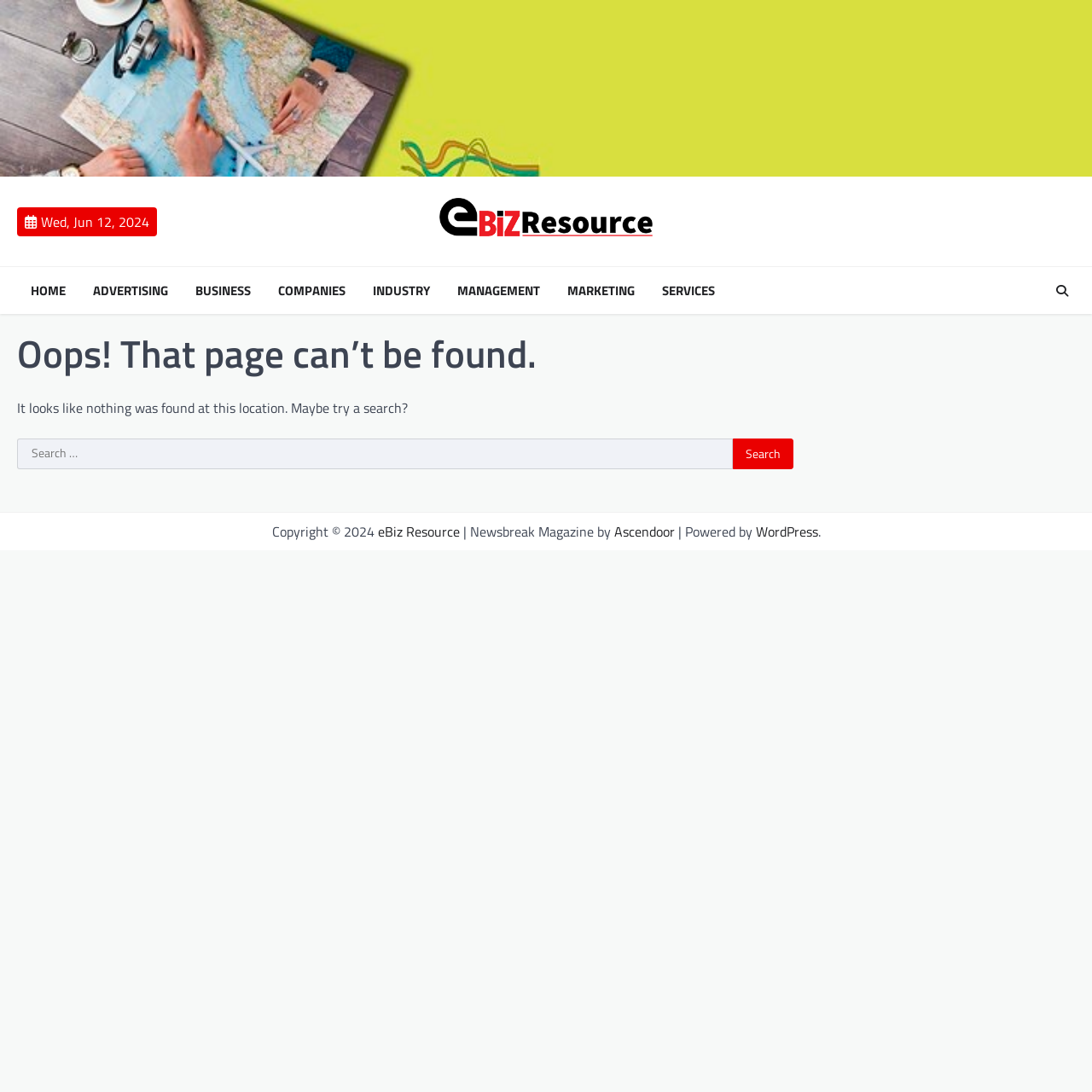Identify the bounding box coordinates of the clickable region to carry out the given instruction: "Click the eBiz Resource link".

[0.402, 0.182, 0.598, 0.217]